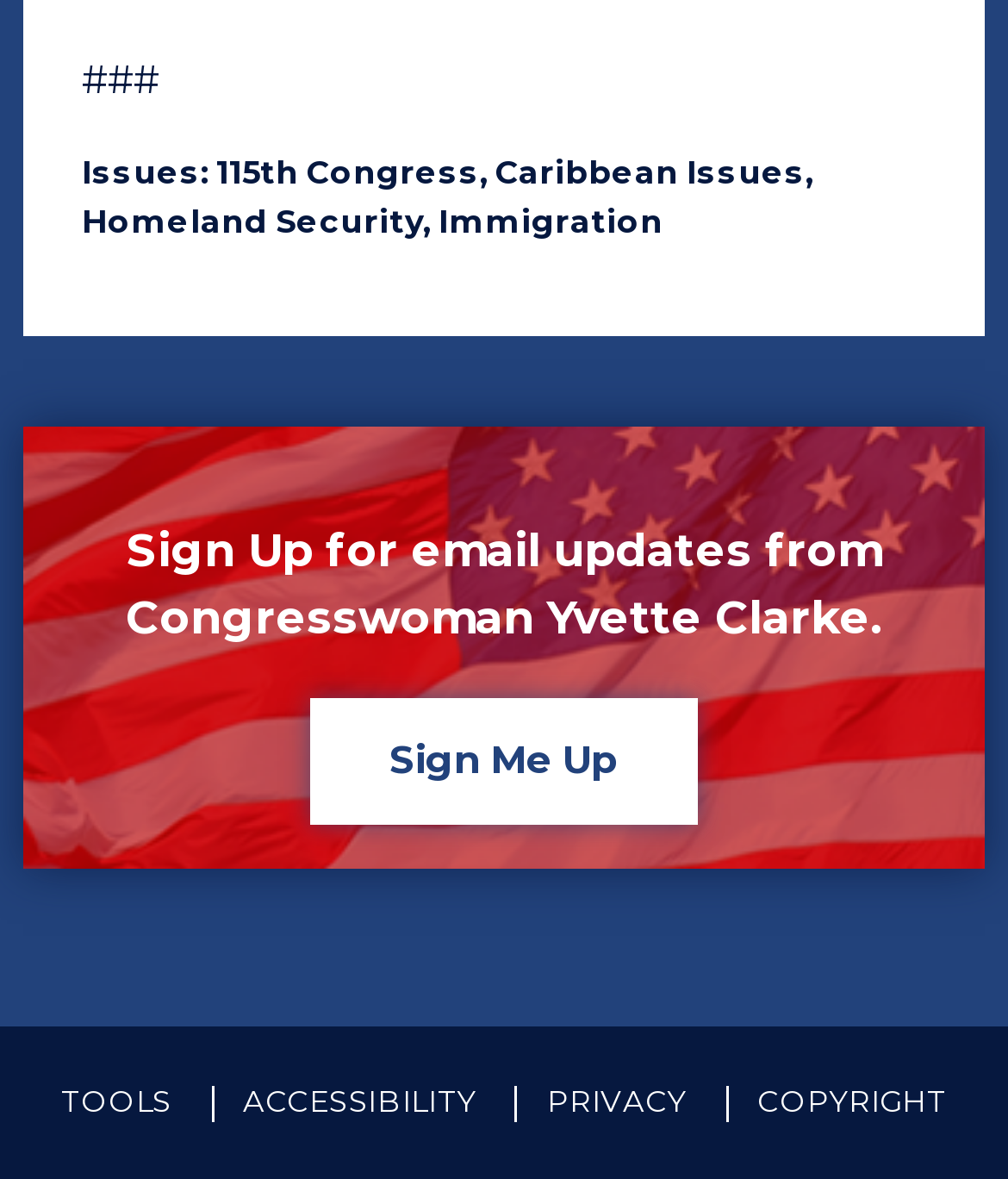Determine the bounding box coordinates of the target area to click to execute the following instruction: "Check privacy policy."

[0.543, 0.919, 0.681, 0.95]